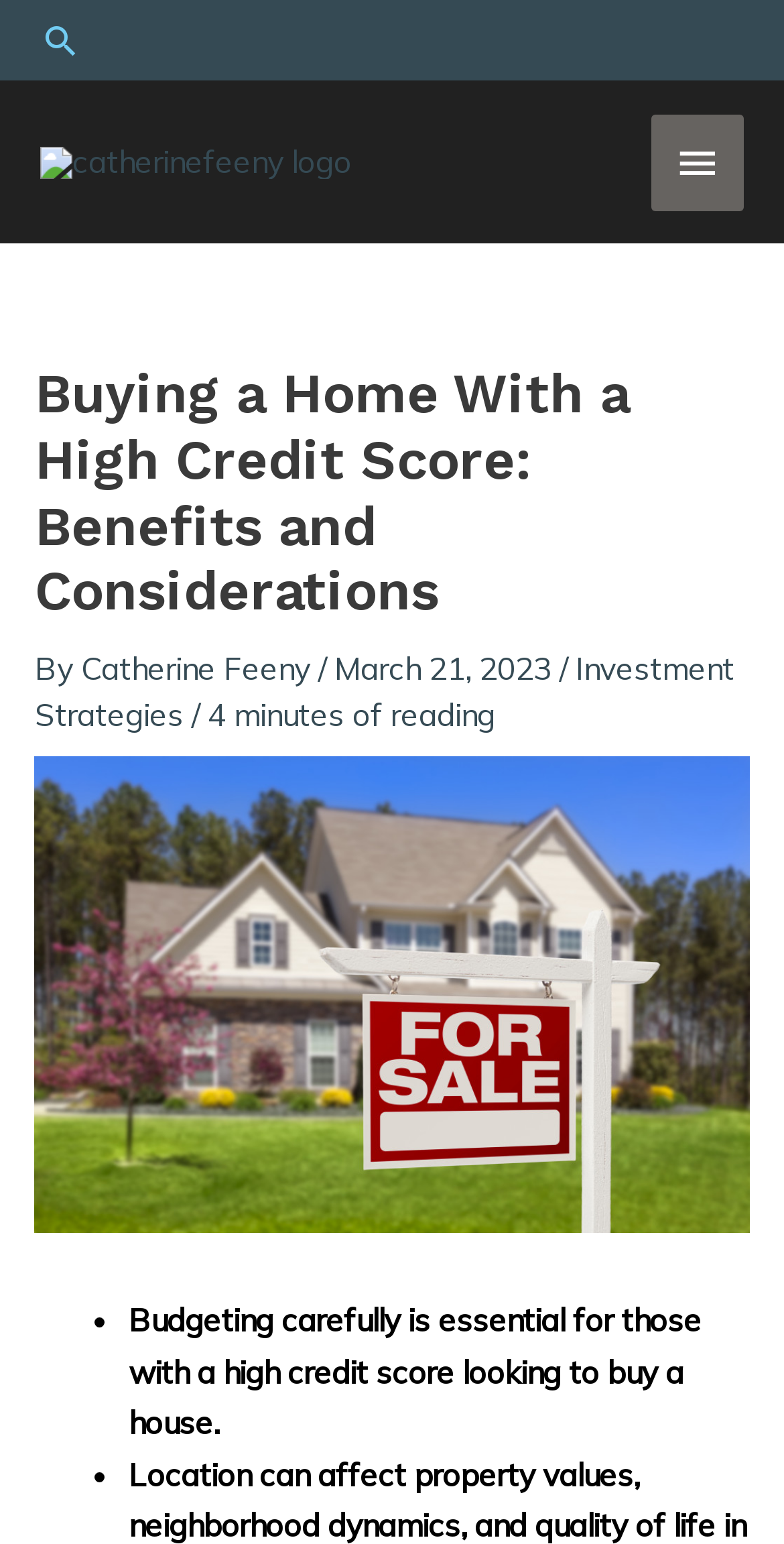Provide an in-depth caption for the elements present on the webpage.

The webpage is about buying a house with a high credit score, discussing its benefits and considerations. At the top left corner, there is a search icon link and a logo of "Catherine Feeny" with an image. On the top right corner, there is a main menu button. 

Below the top section, there is a header area that spans almost the entire width of the page. It contains a heading that reads "Buying a Home With a High Credit Score: Benefits and Considerations". Below the heading, there is a line of text that includes the author's name, "Catherine Feeny", and the date "March 21, 2023". 

To the right of the author's name, there is a link to "Investment Strategies" and a text indicating the reading time, "4 minutes of reading". Below this line, there is a large image of a house for sale, taking up most of the width of the page.

The main content of the webpage starts below the image, with a list of points marked by bullet points. The first point reads "Budgeting carefully is essential for those with a high credit score looking to buy a house."